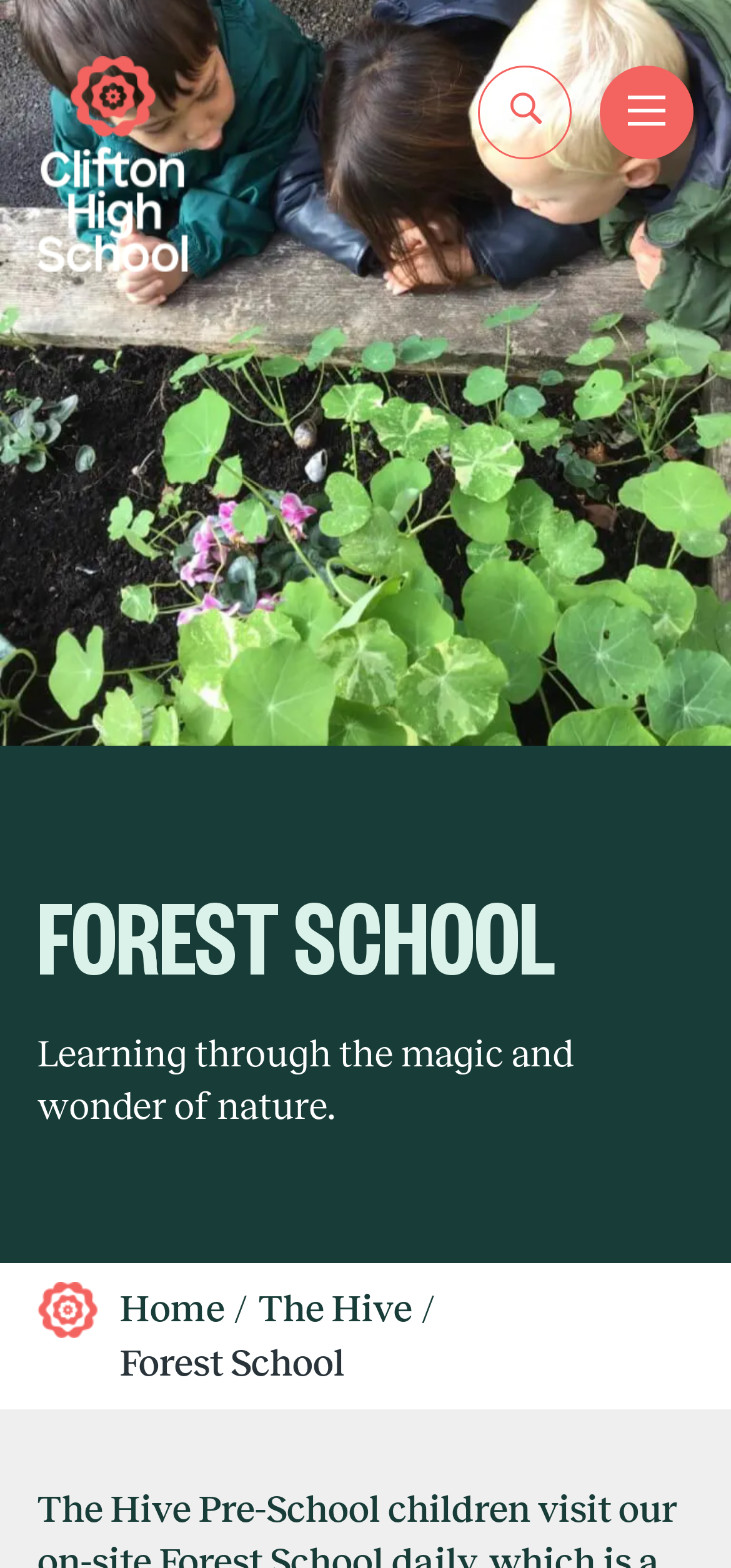Use a single word or phrase to answer this question: 
How many links are present in the webpage?

3